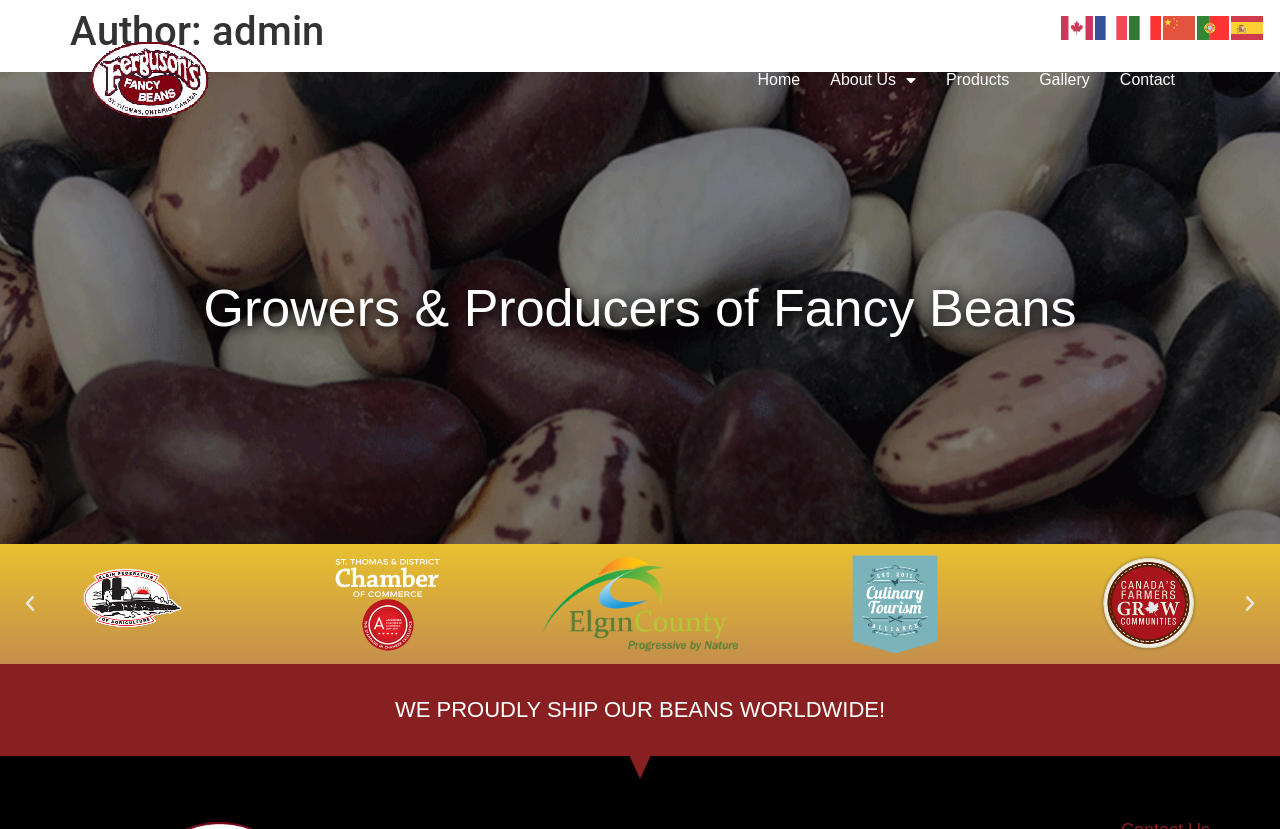Find the bounding box coordinates for the UI element whose description is: "About Us". The coordinates should be four float numbers between 0 and 1, in the format [left, top, right, bottom].

[0.637, 0.072, 0.727, 0.121]